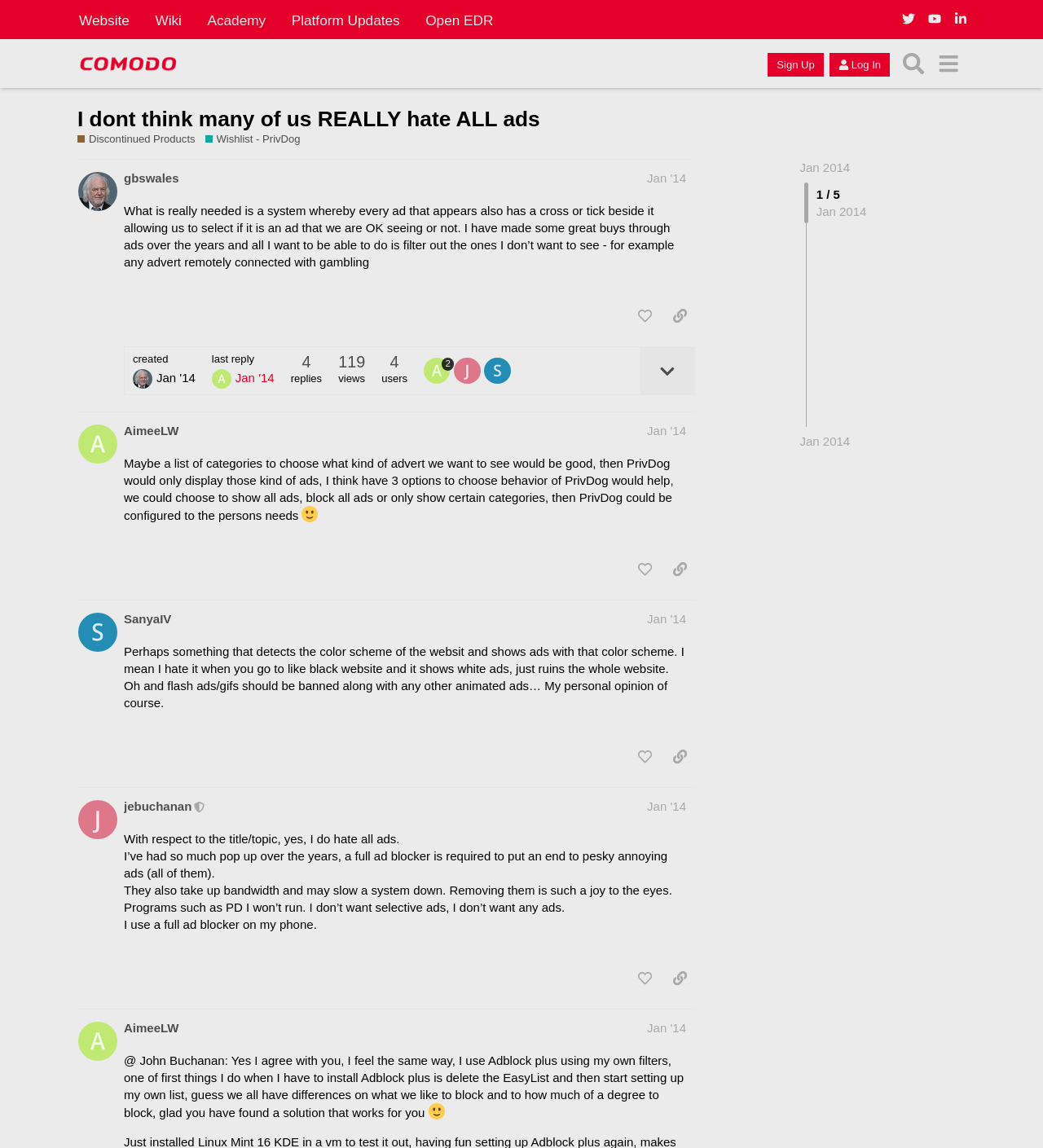Please identify the bounding box coordinates of where to click in order to follow the instruction: "Click the 'Log In' button".

None